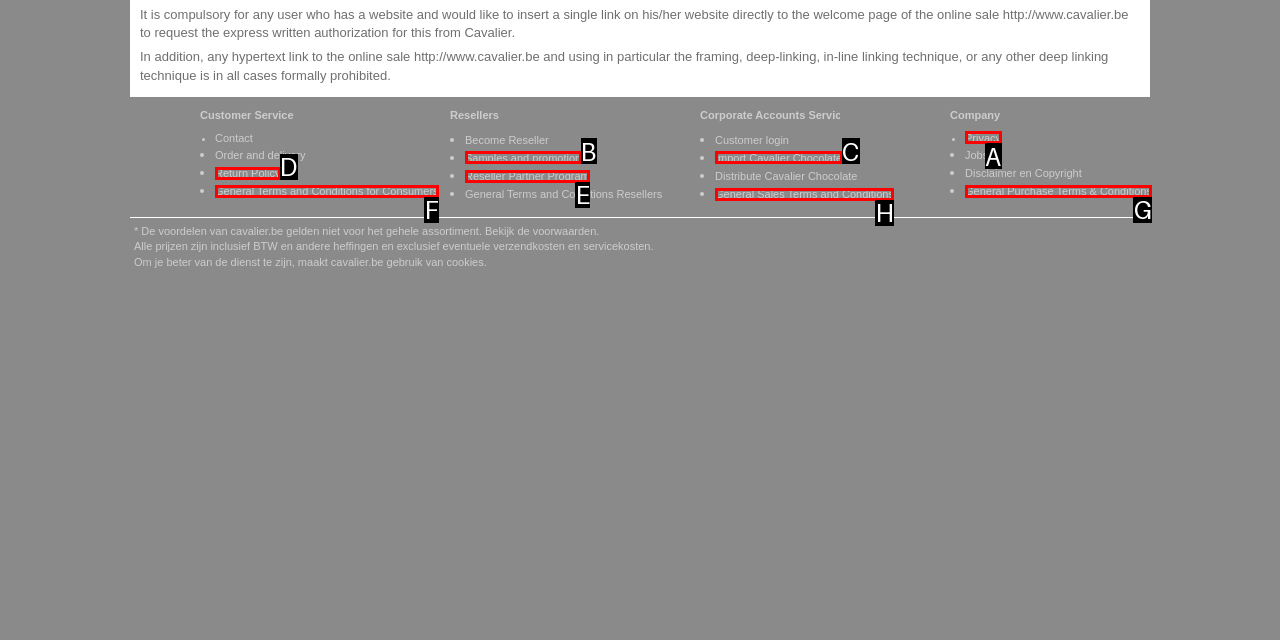Select the option that matches this description: Reseller Partner Program
Answer by giving the letter of the chosen option.

E